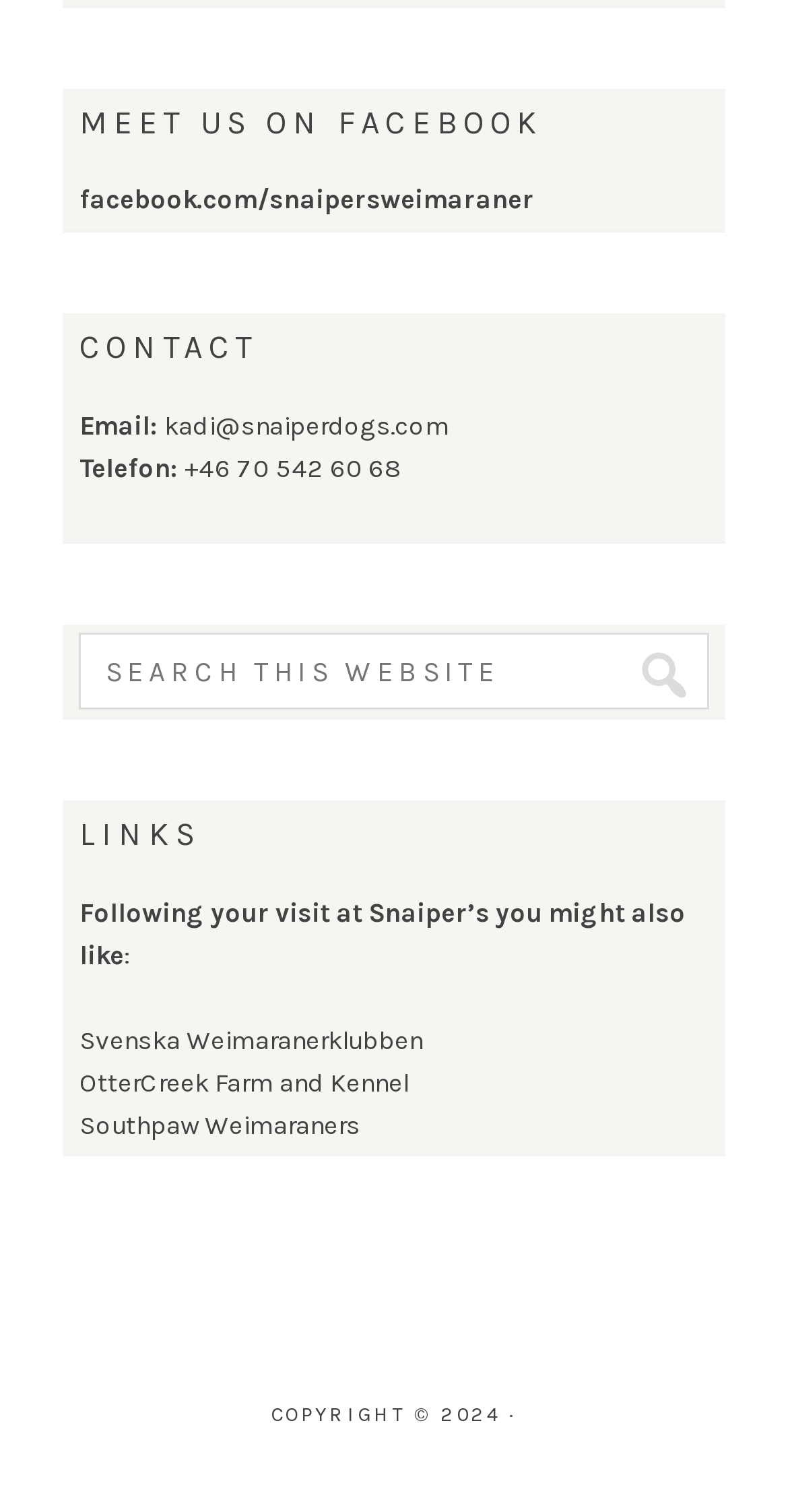What social media platform is mentioned?
Carefully analyze the image and provide a detailed answer to the question.

The webpage mentions 'MEET US ON FACEBOOK' and provides a link to 'facebook.com/snaipersweimaraner', indicating that Facebook is the social media platform being referred to.